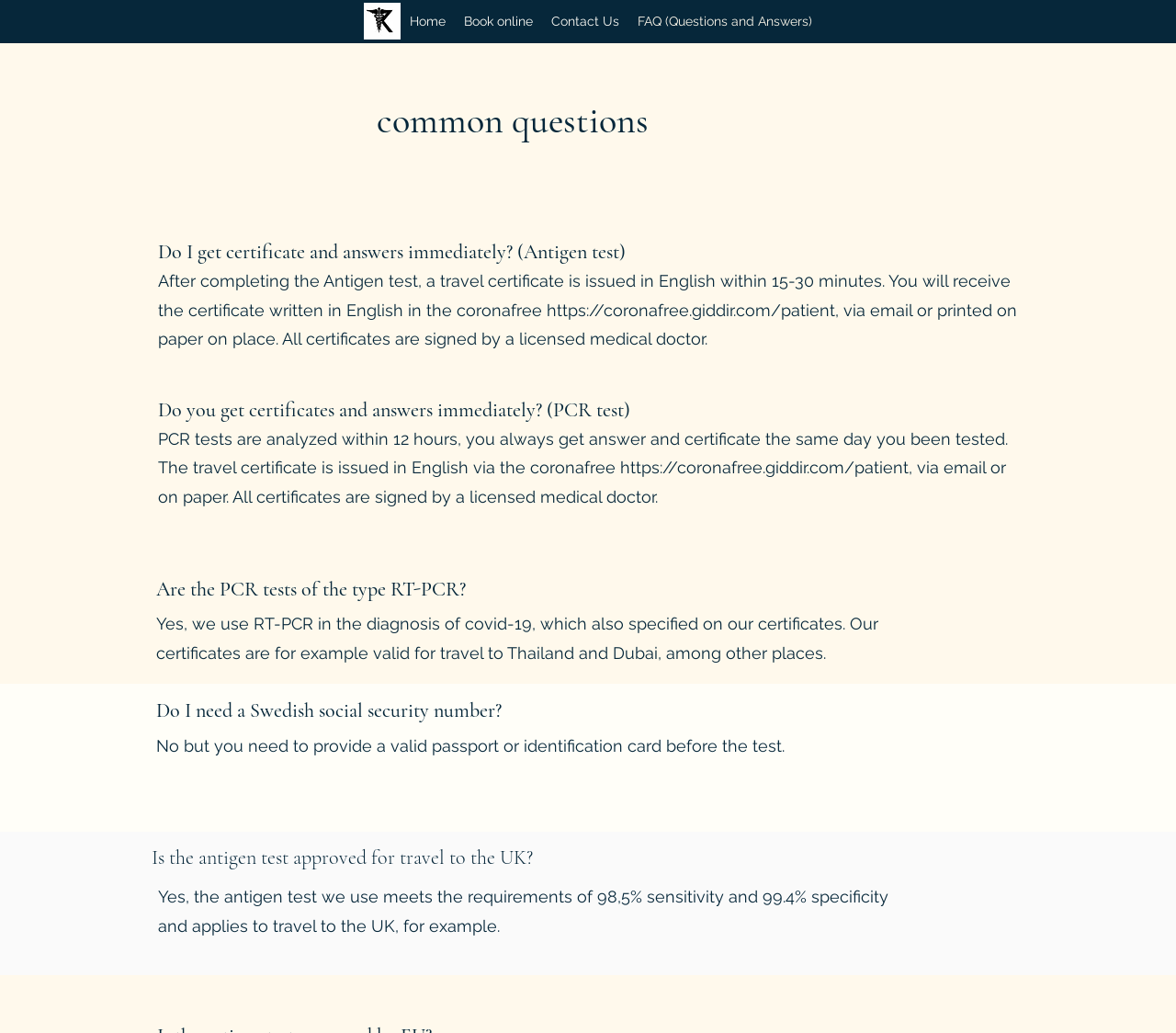Respond to the following question using a concise word or phrase: 
What type of test is analyzed within 12 hours?

PCR test